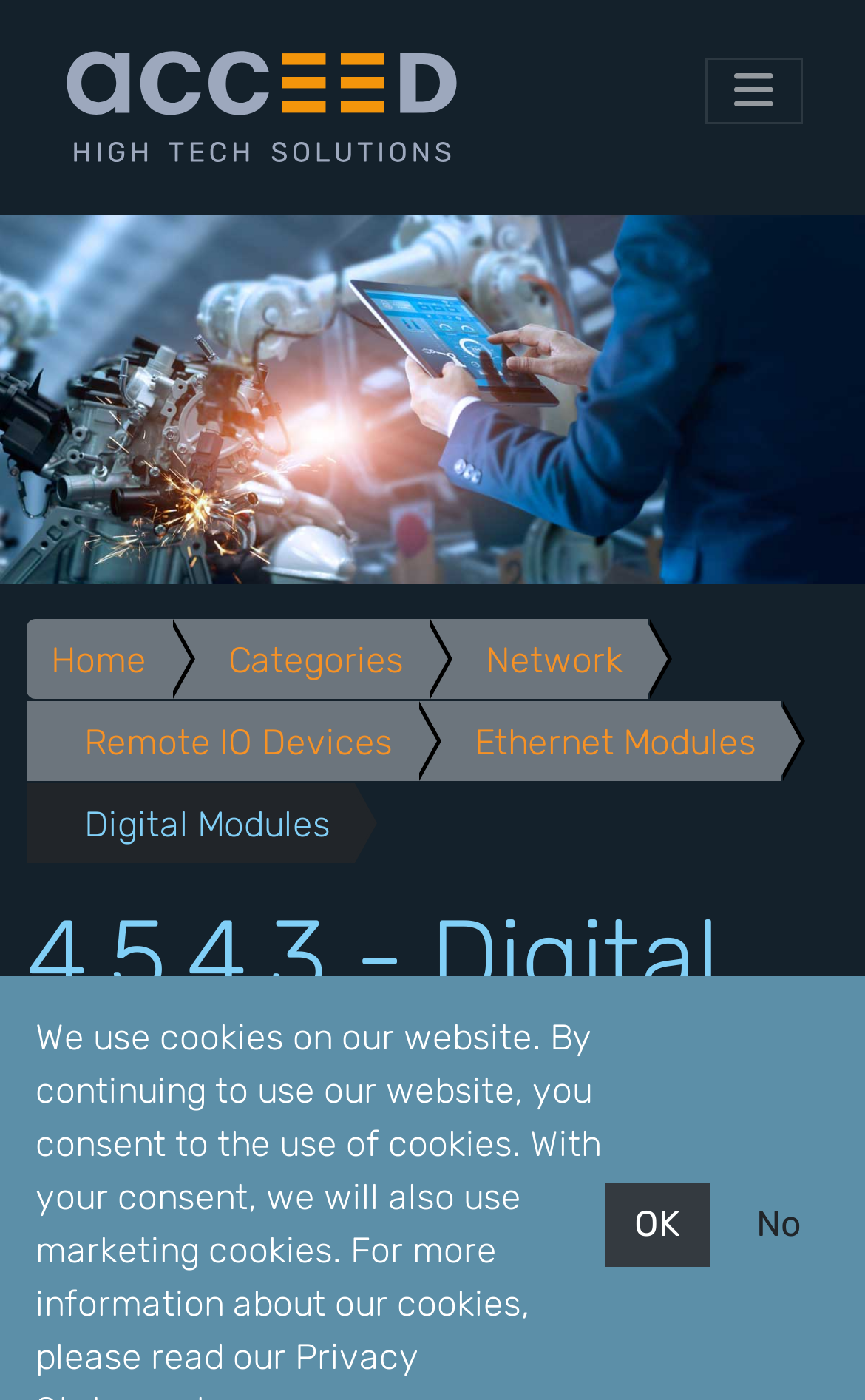Provide the bounding box coordinates of the section that needs to be clicked to accomplish the following instruction: "Toggle navigation."

[0.815, 0.041, 0.928, 0.088]